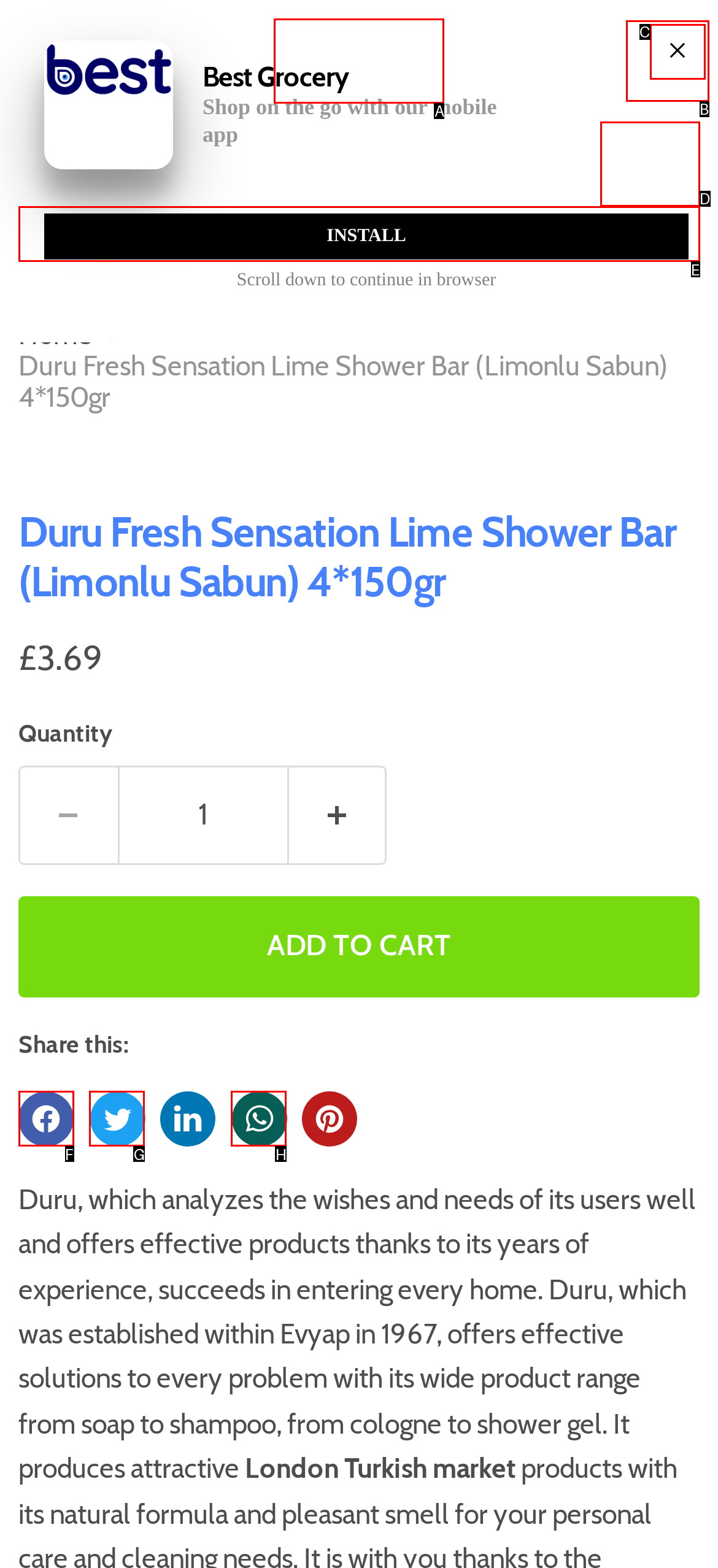Based on the given description: Tweet on Twitter, determine which HTML element is the best match. Respond with the letter of the chosen option.

G